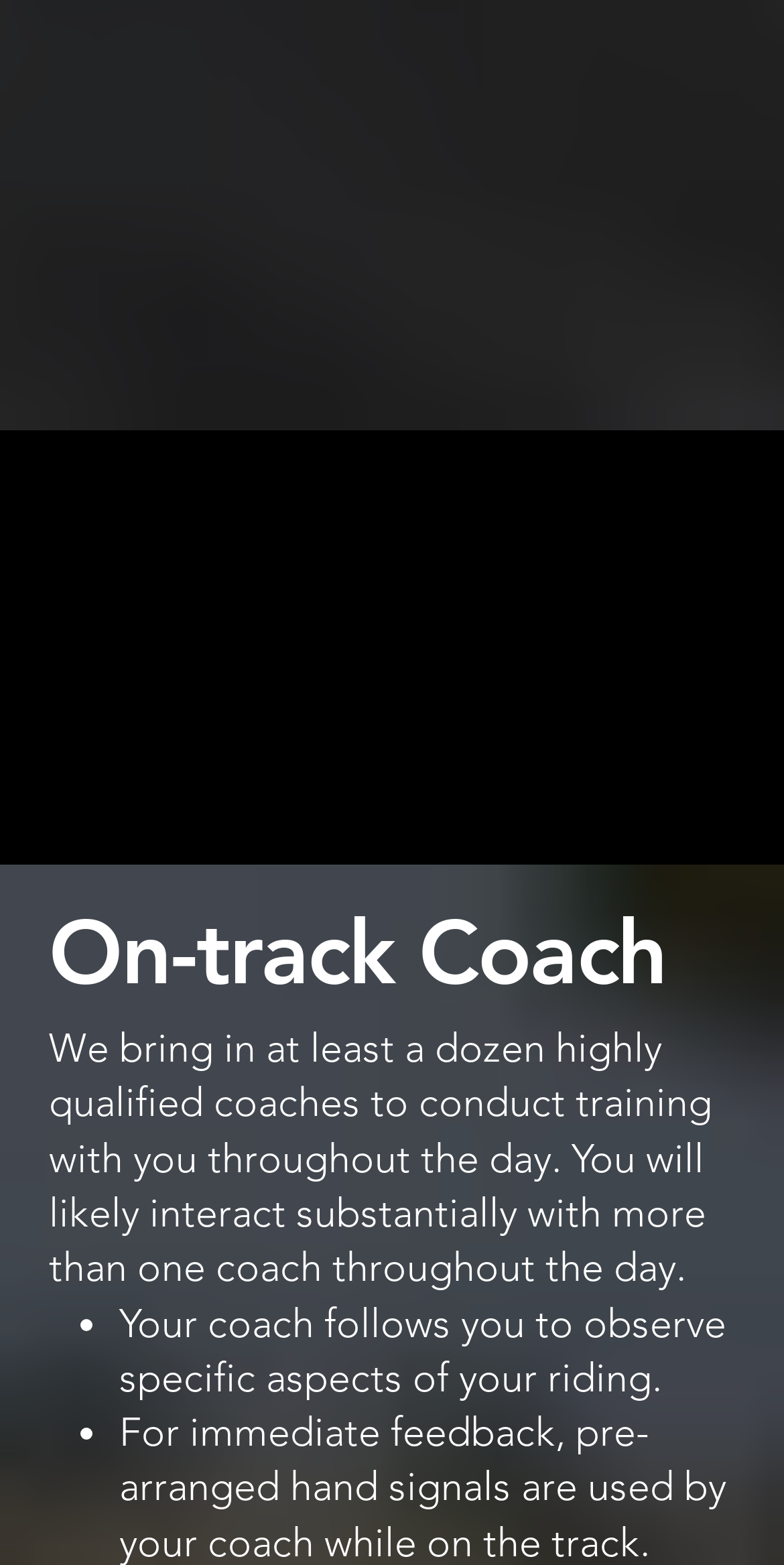How many links are available under 'Quick Nav'?
Make sure to answer the question with a detailed and comprehensive explanation.

The answer can be found in the 'Quick Nav' section, which lists 'Booking Portal', 'CSS Curriculum', 'School Dates', 'Hire Bike & Gear', 'Shop', 'Event Day Preparation', 'Booking Policy', and 'SDPICs'.